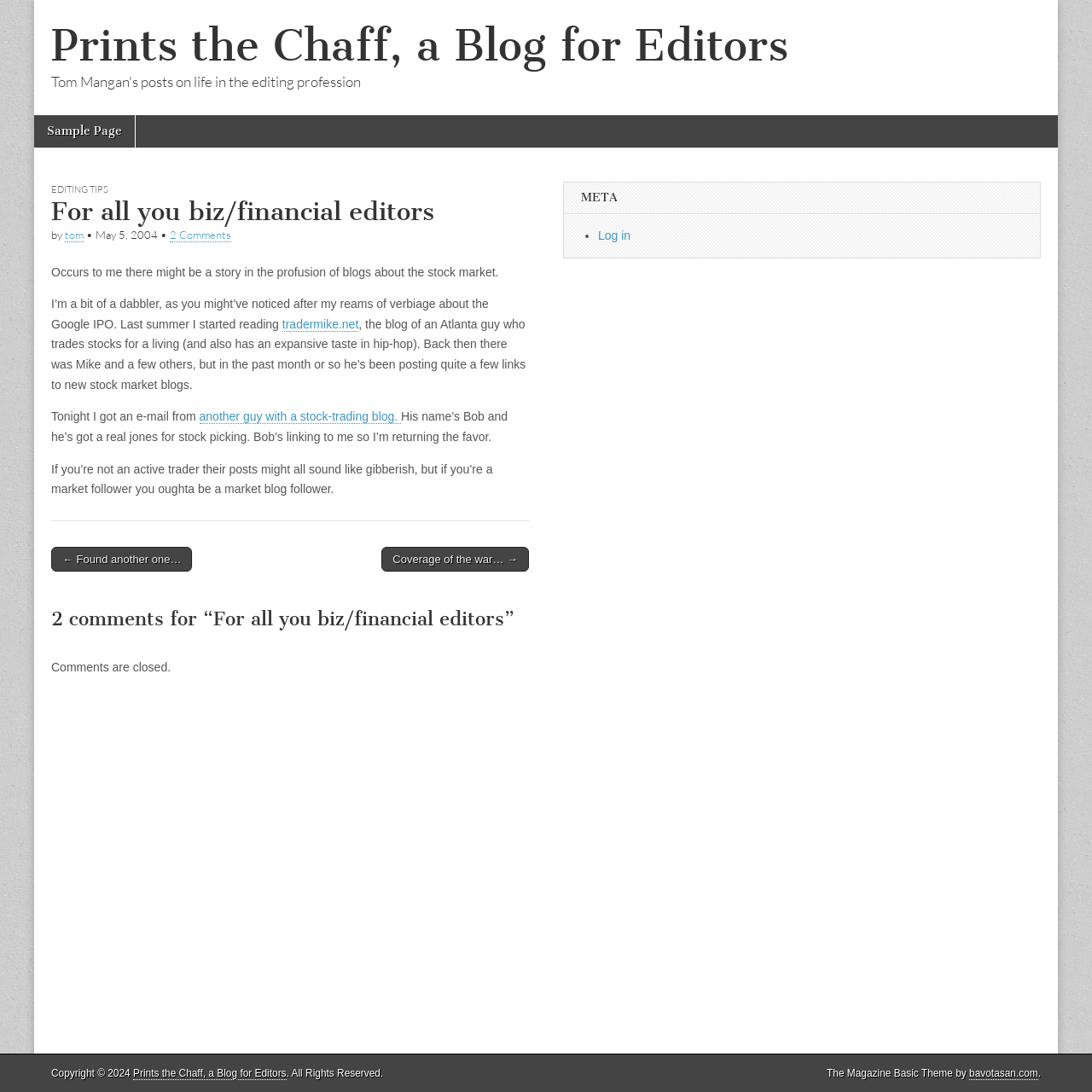Who is the author of the blog post?
Provide a detailed answer to the question, using the image to inform your response.

The author of the blog post is Tom, as indicated by the link 'tom' in the header section of the blog post.